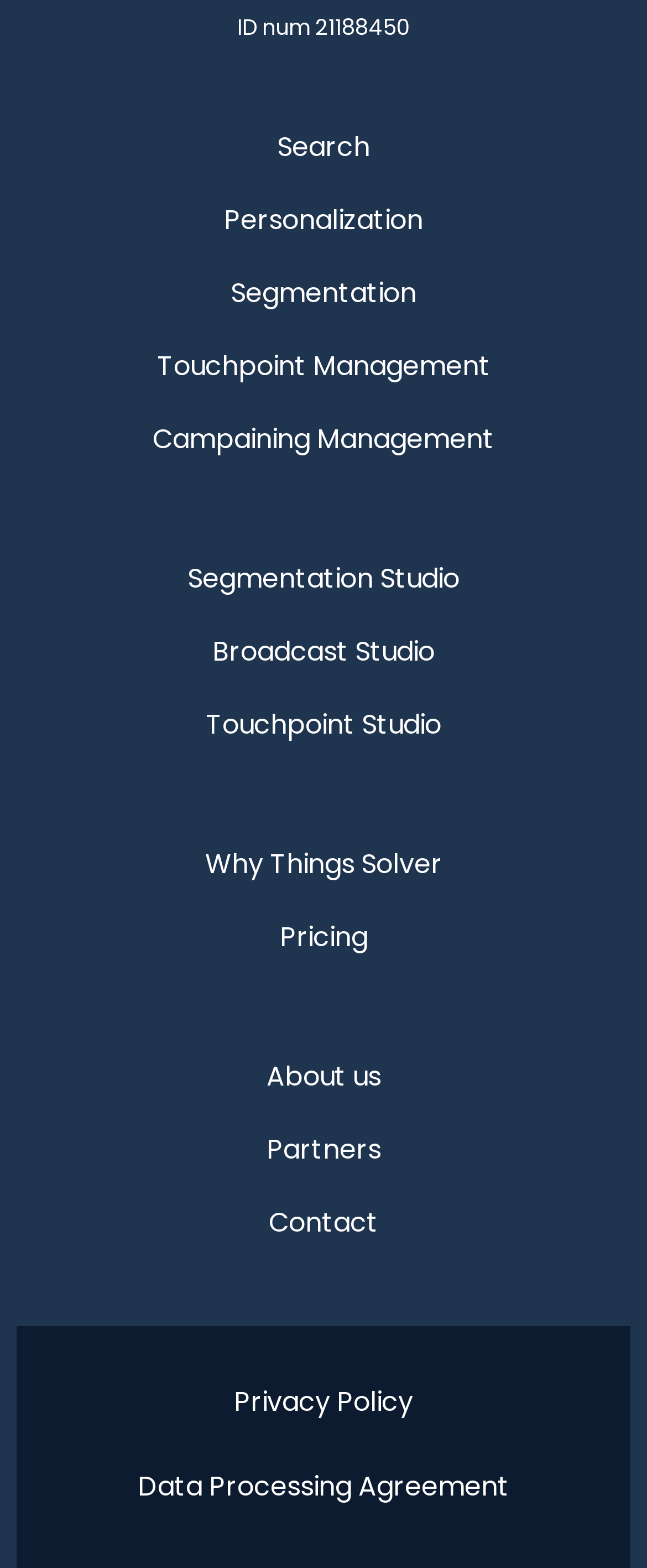Please locate the bounding box coordinates of the region I need to click to follow this instruction: "Check Pricing".

[0.051, 0.575, 0.949, 0.622]